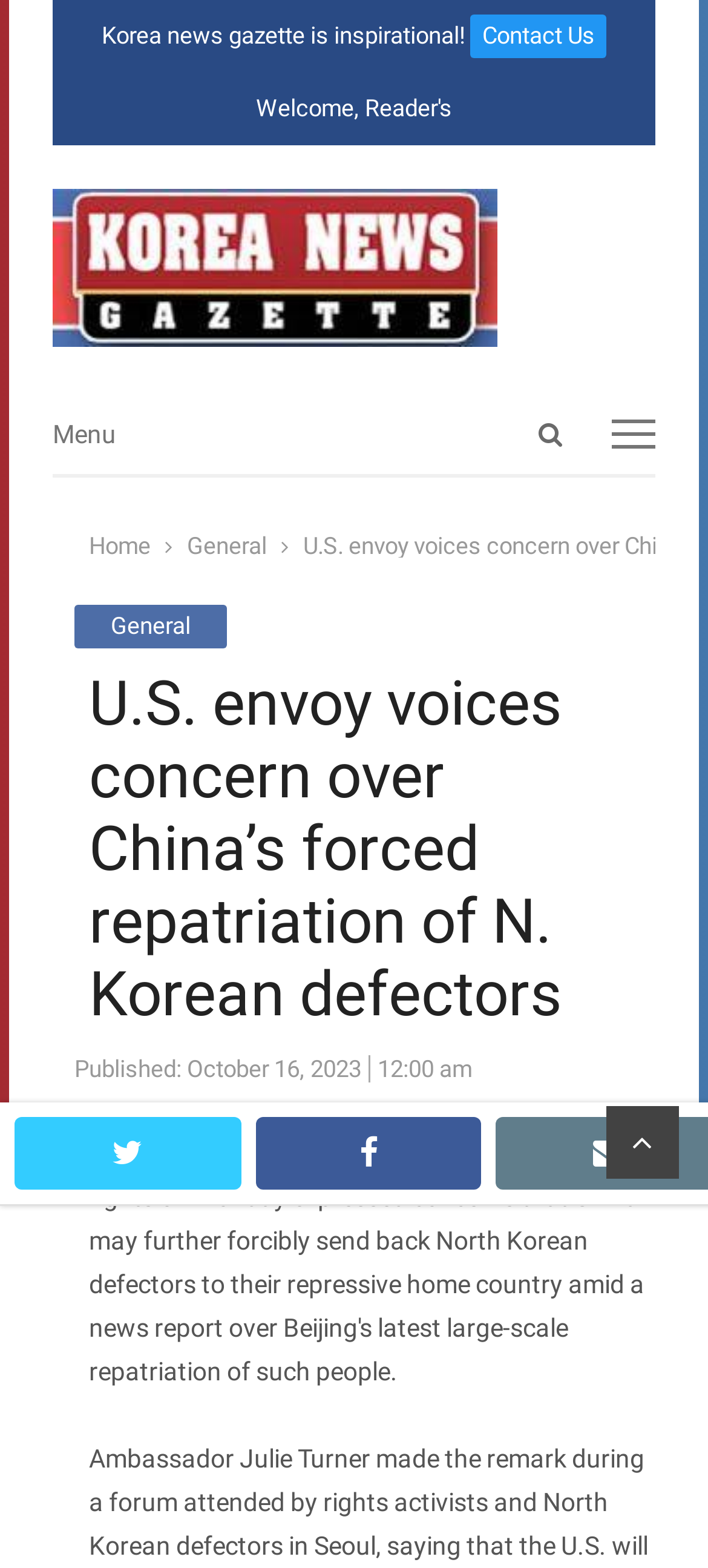Locate the bounding box of the user interface element based on this description: "Open search panel".

[0.731, 0.256, 0.823, 0.298]